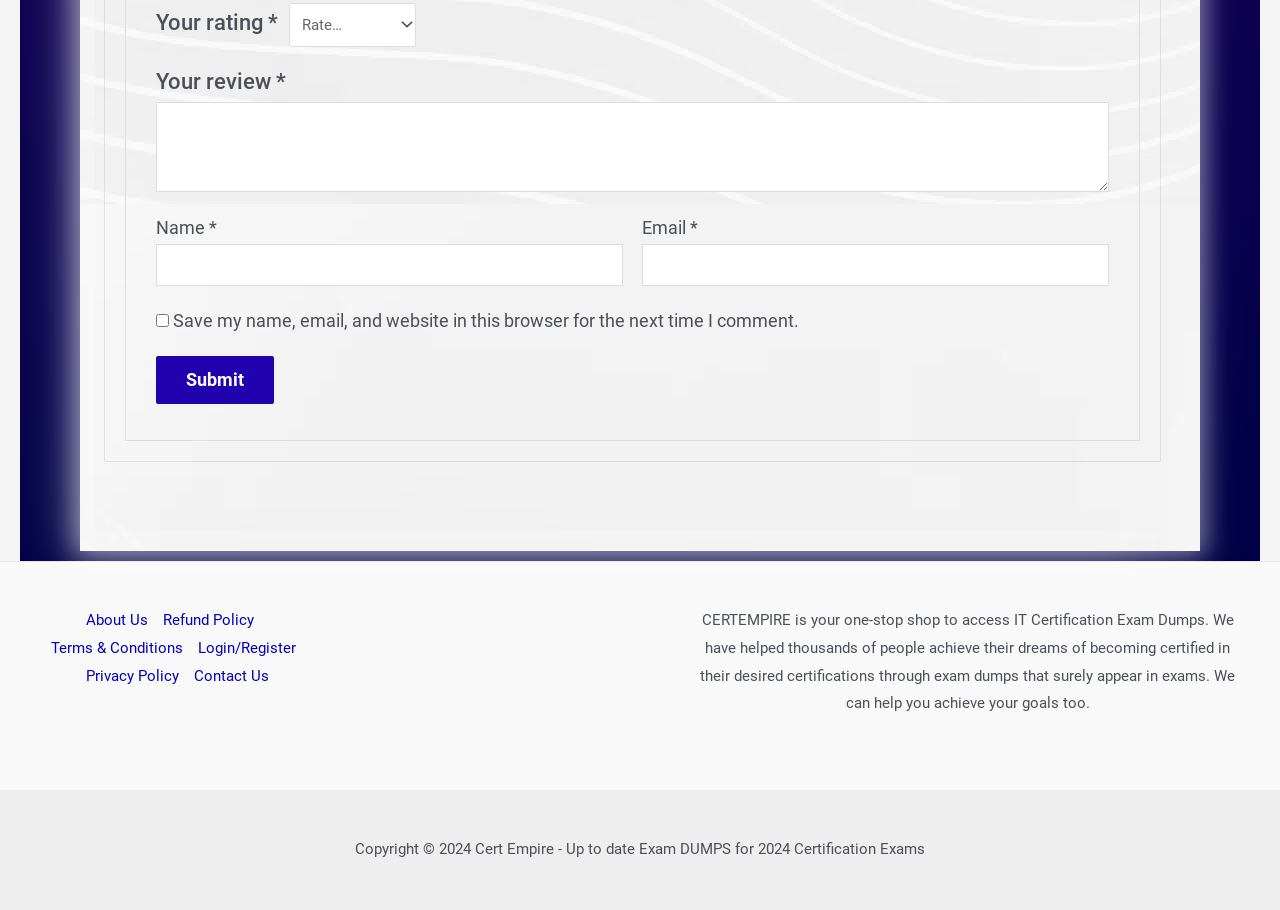What information is required to submit a review?
Provide a short answer using one word or a brief phrase based on the image.

Rating, review, name, email